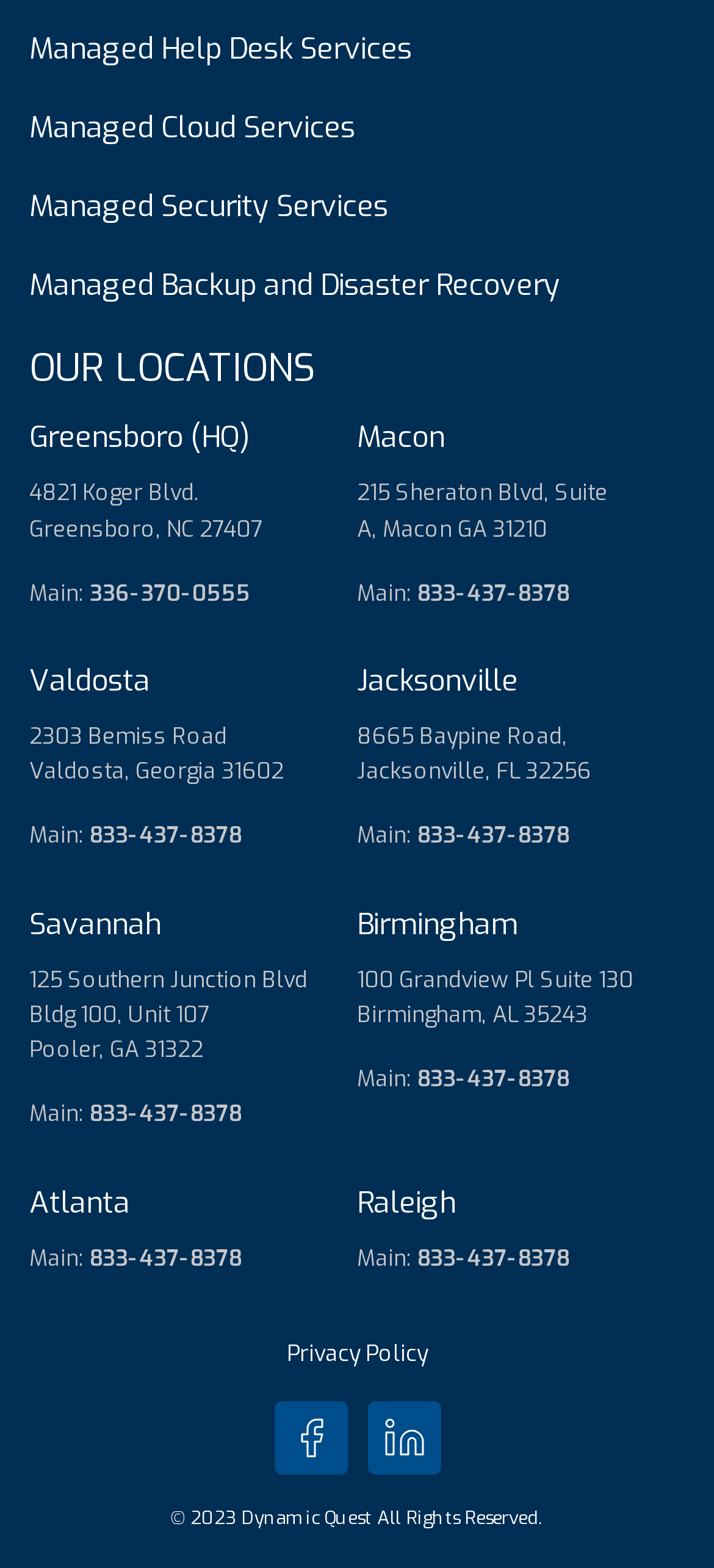Please identify the bounding box coordinates of the clickable region that I should interact with to perform the following instruction: "Visit Facebook page". The coordinates should be expressed as four float numbers between 0 and 1, i.e., [left, top, right, bottom].

[0.404, 0.903, 0.465, 0.931]